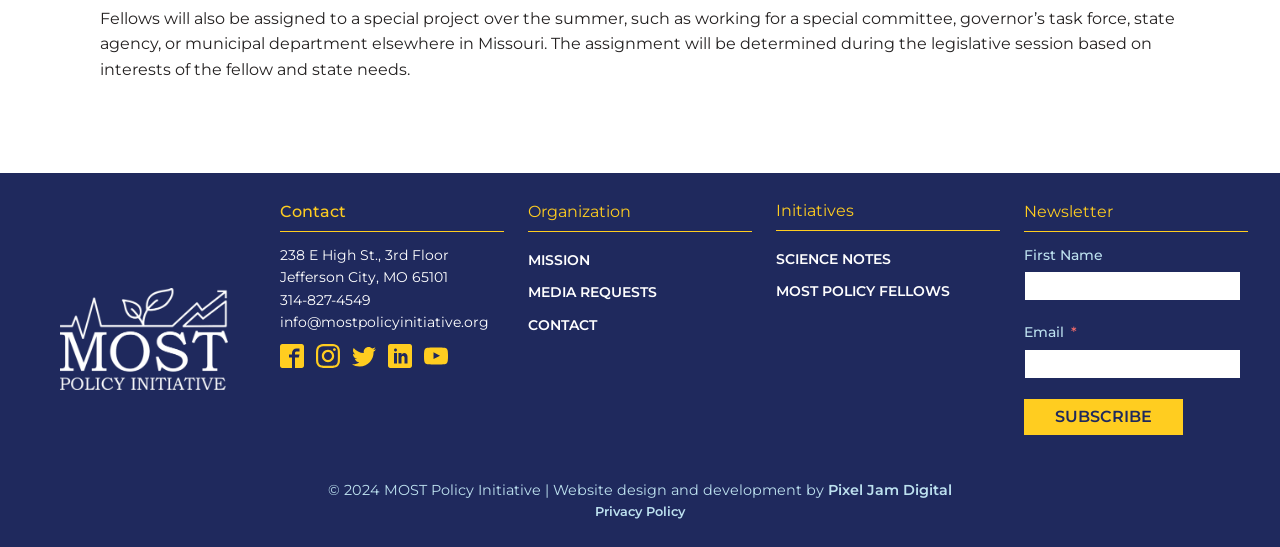Calculate the bounding box coordinates of the UI element given the description: "Privacy Policy".

[0.465, 0.917, 0.535, 0.955]